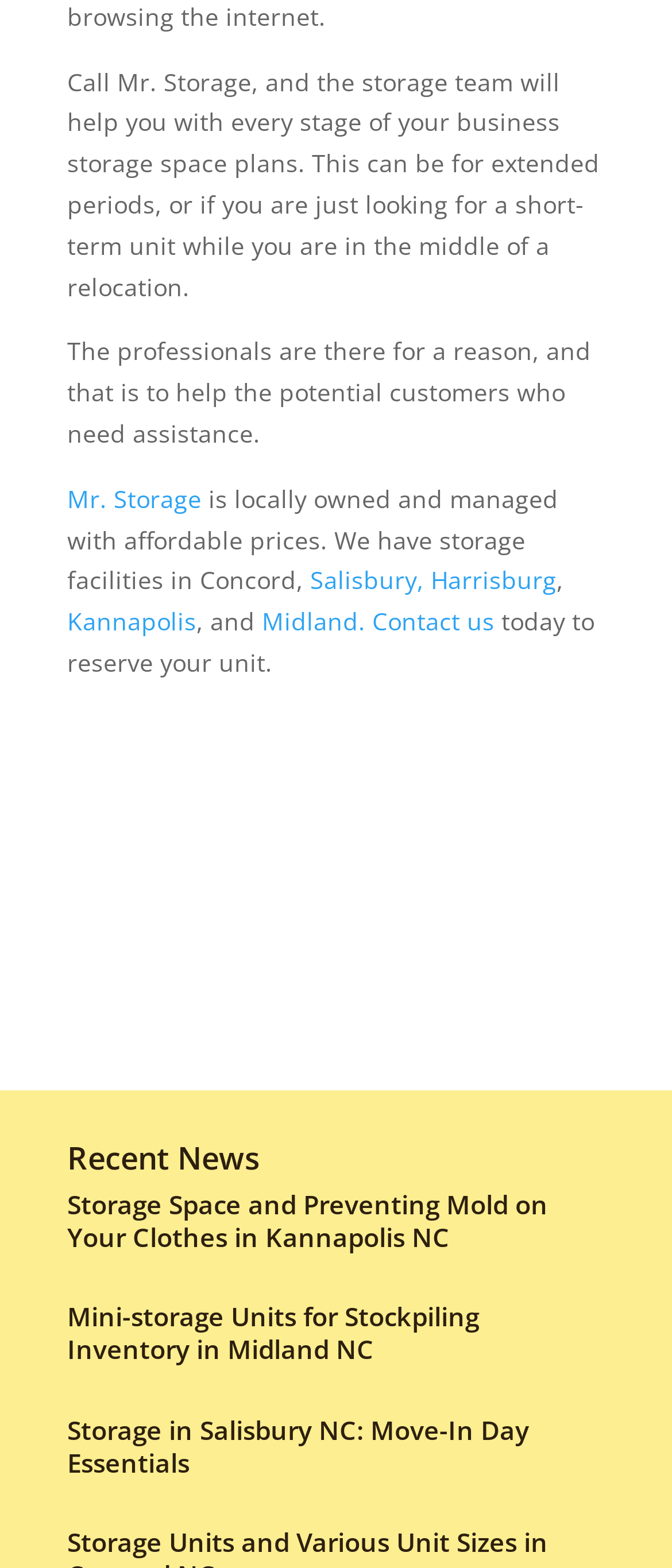Extract the bounding box of the UI element described as: "Mr. Storage".

[0.1, 0.307, 0.3, 0.328]